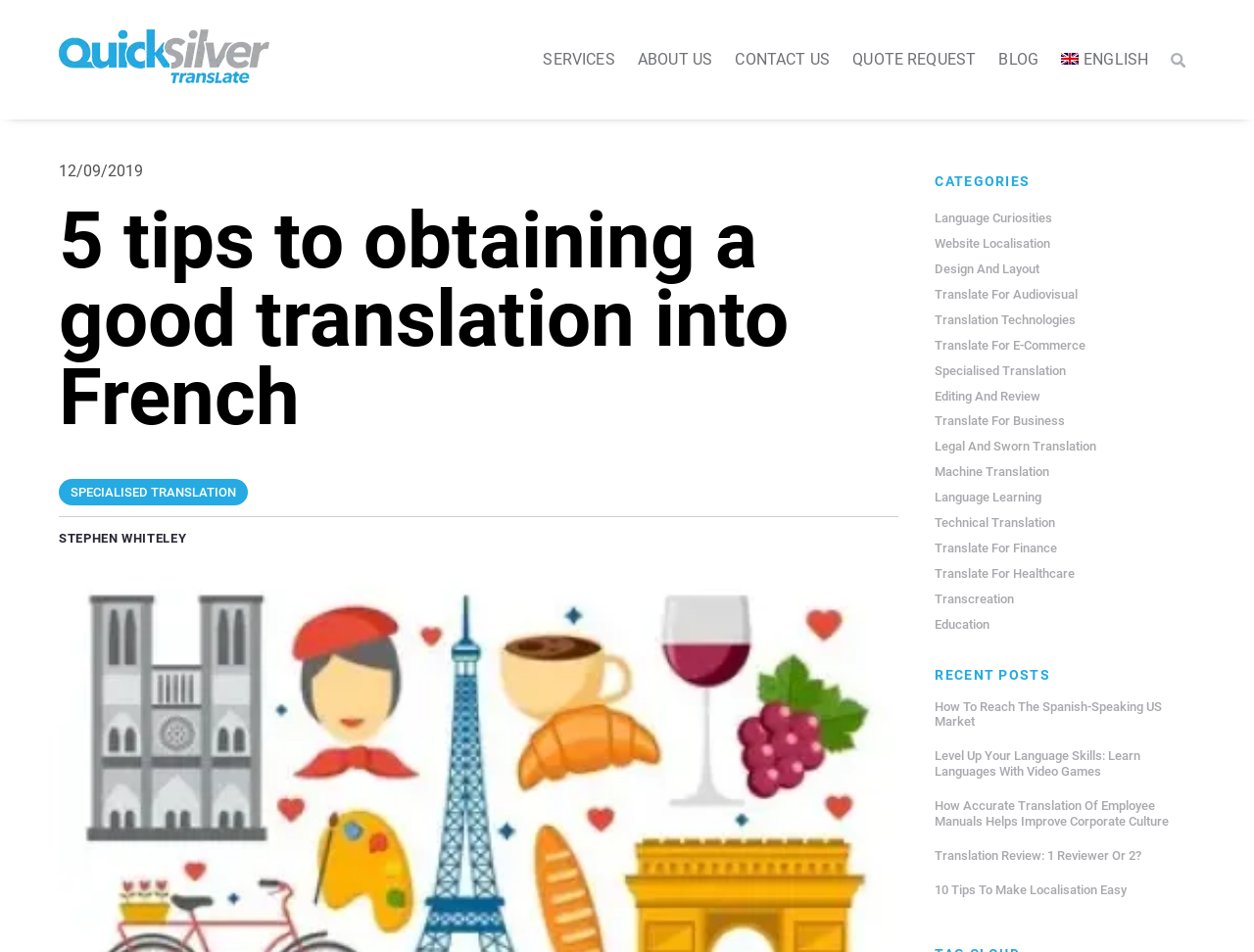How many categories are listed on the website?
Give a one-word or short-phrase answer derived from the screenshot.

14